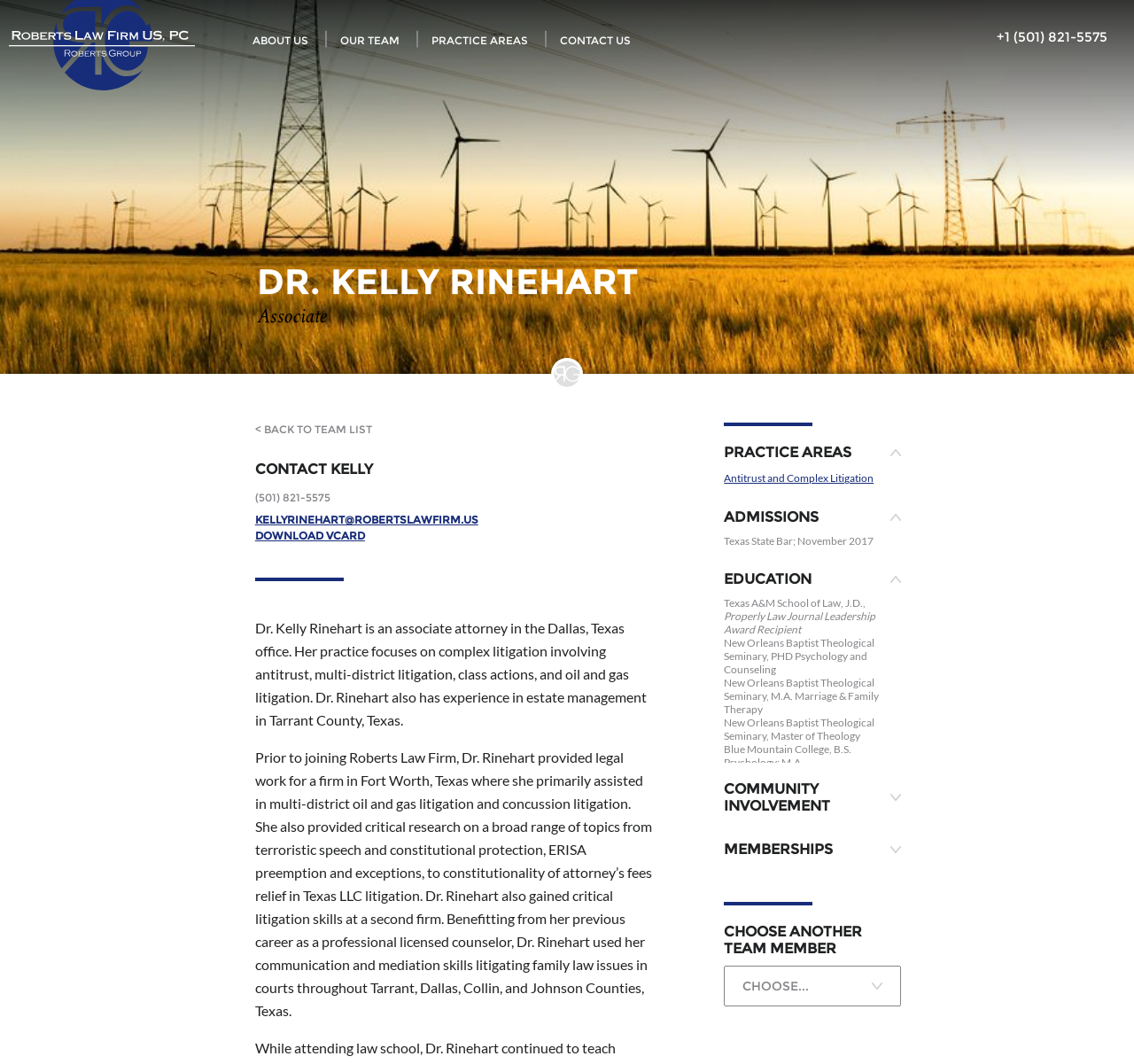Determine the bounding box coordinates of the clickable element necessary to fulfill the instruction: "Click the ABOUT US link". Provide the coordinates as four float numbers within the 0 to 1 range, i.e., [left, top, right, bottom].

[0.223, 0.031, 0.272, 0.044]